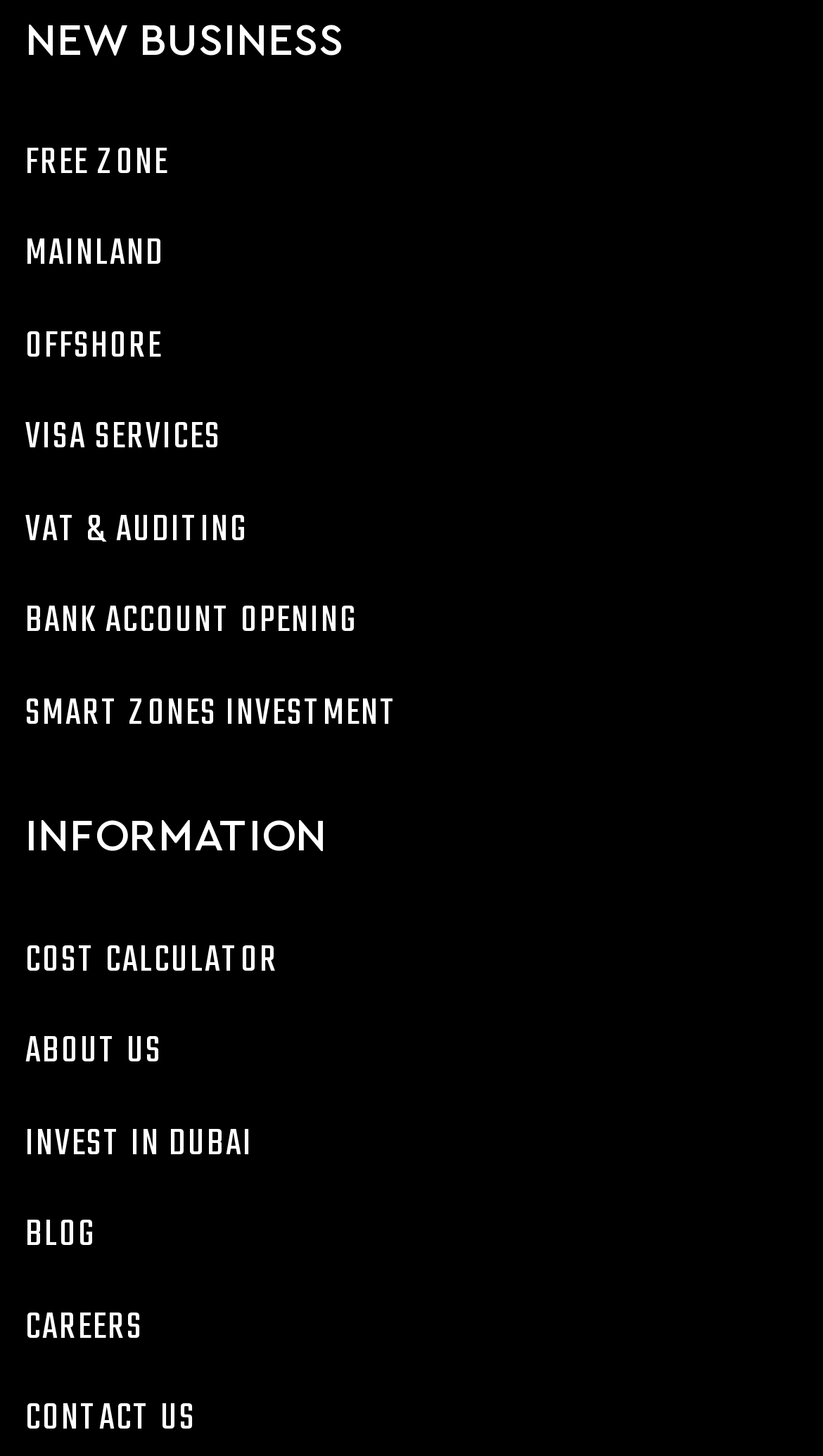Determine the bounding box coordinates of the region I should click to achieve the following instruction: "Learn about VISA SERVICES". Ensure the bounding box coordinates are four float numbers between 0 and 1, i.e., [left, top, right, bottom].

[0.031, 0.429, 0.269, 0.468]